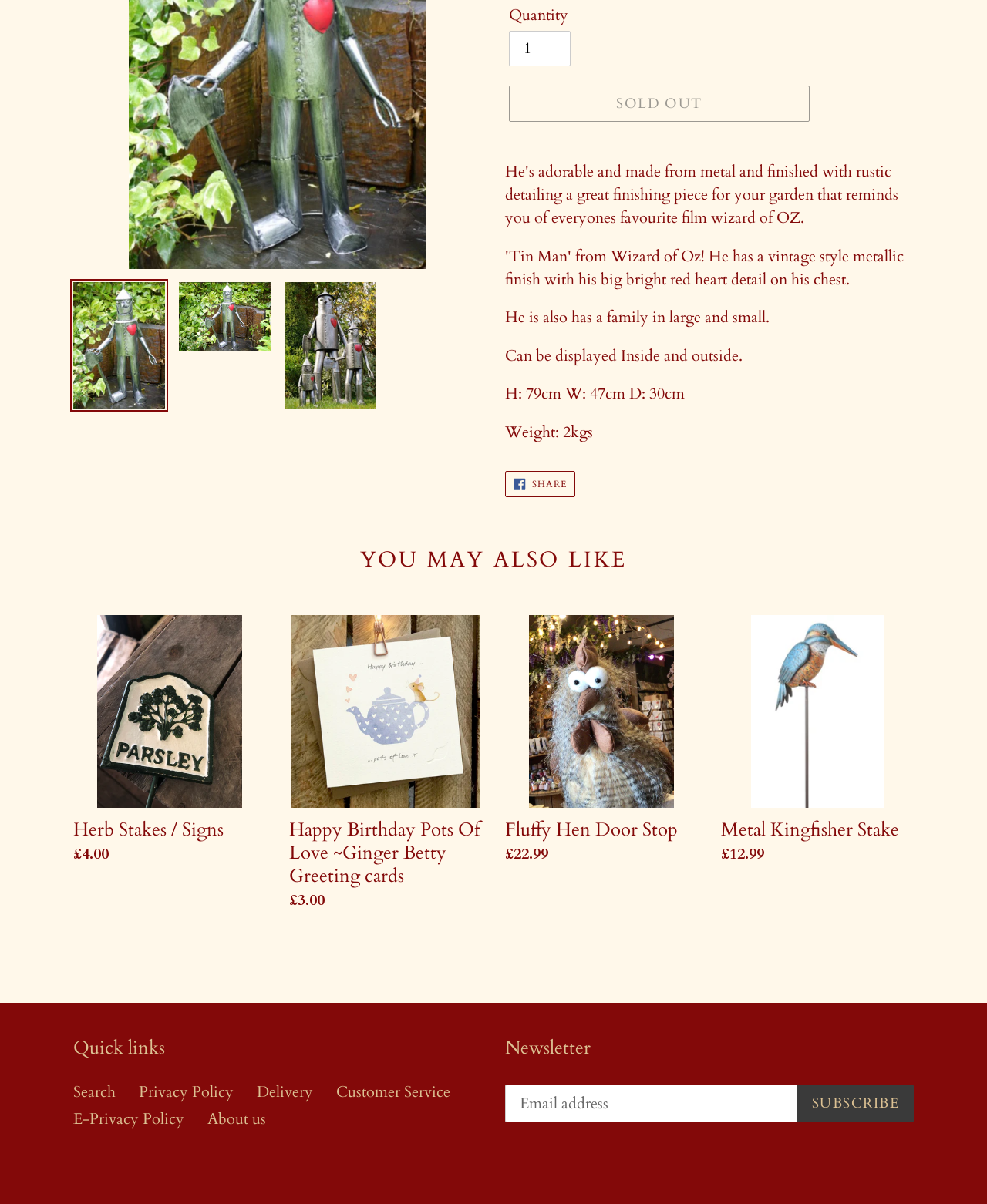Given the element description, predict the bounding box coordinates in the format (top-left x, top-left y, bottom-right x, bottom-right y), using floating point numbers between 0 and 1: Herb Stakes / Signs

[0.074, 0.511, 0.27, 0.724]